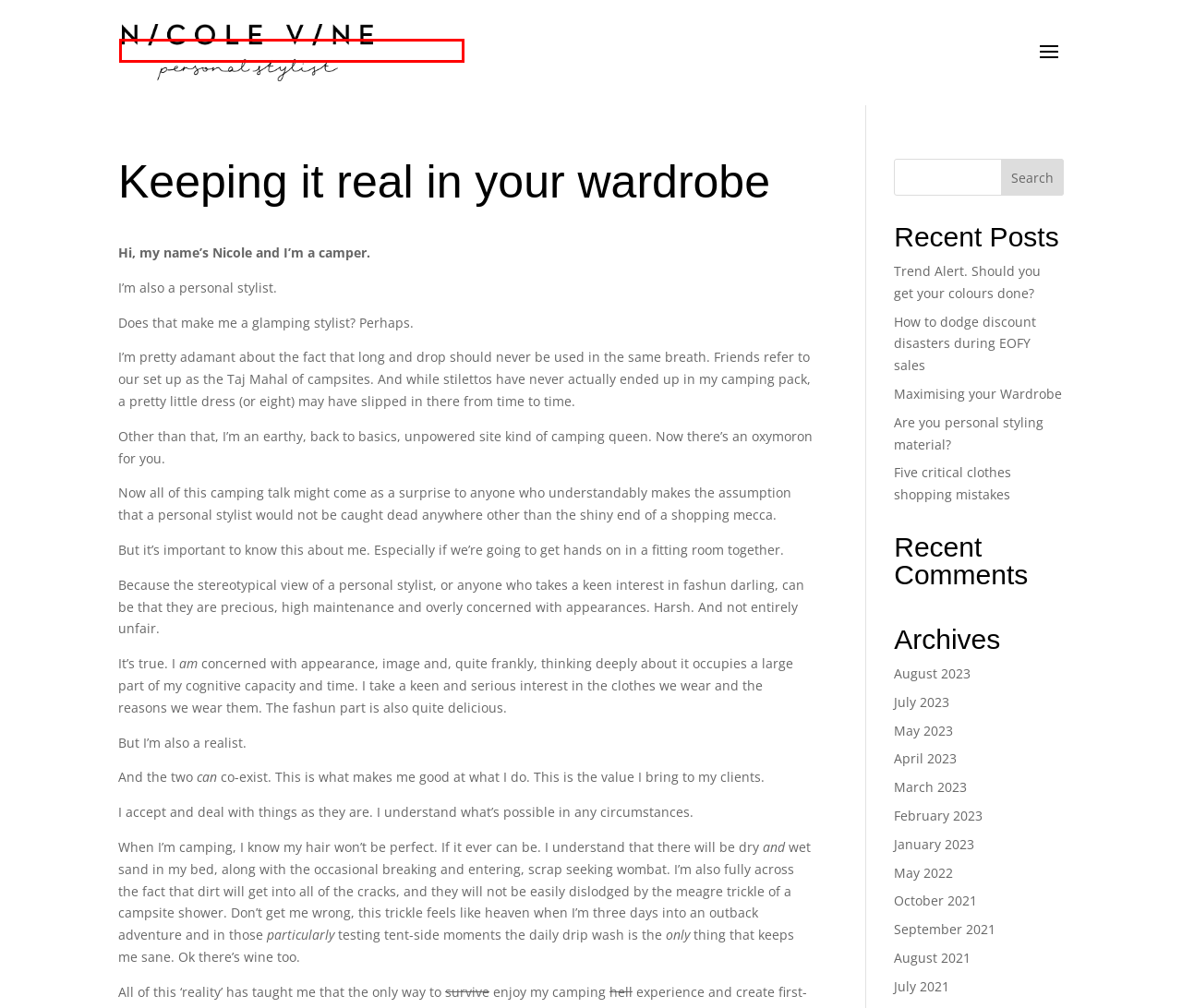Given a screenshot of a webpage with a red bounding box around an element, choose the most appropriate webpage description for the new page displayed after clicking the element within the bounding box. Here are the candidates:
A. Are you personal styling material? | Nicole Vine
B. Maximising your Wardrobe | Nicole Vine
C. Trend Alert. Should you get your colours done? | Nicole Vine
D. Archives | Nicole Vine
E. Five critical clothes shopping mistakes | Nicole Vine
F. Nicole Vine
G. Nicole Vine | Nicole Vine Stylist
H. How to dodge discount disasters during EOFY sales | Nicole Vine

G